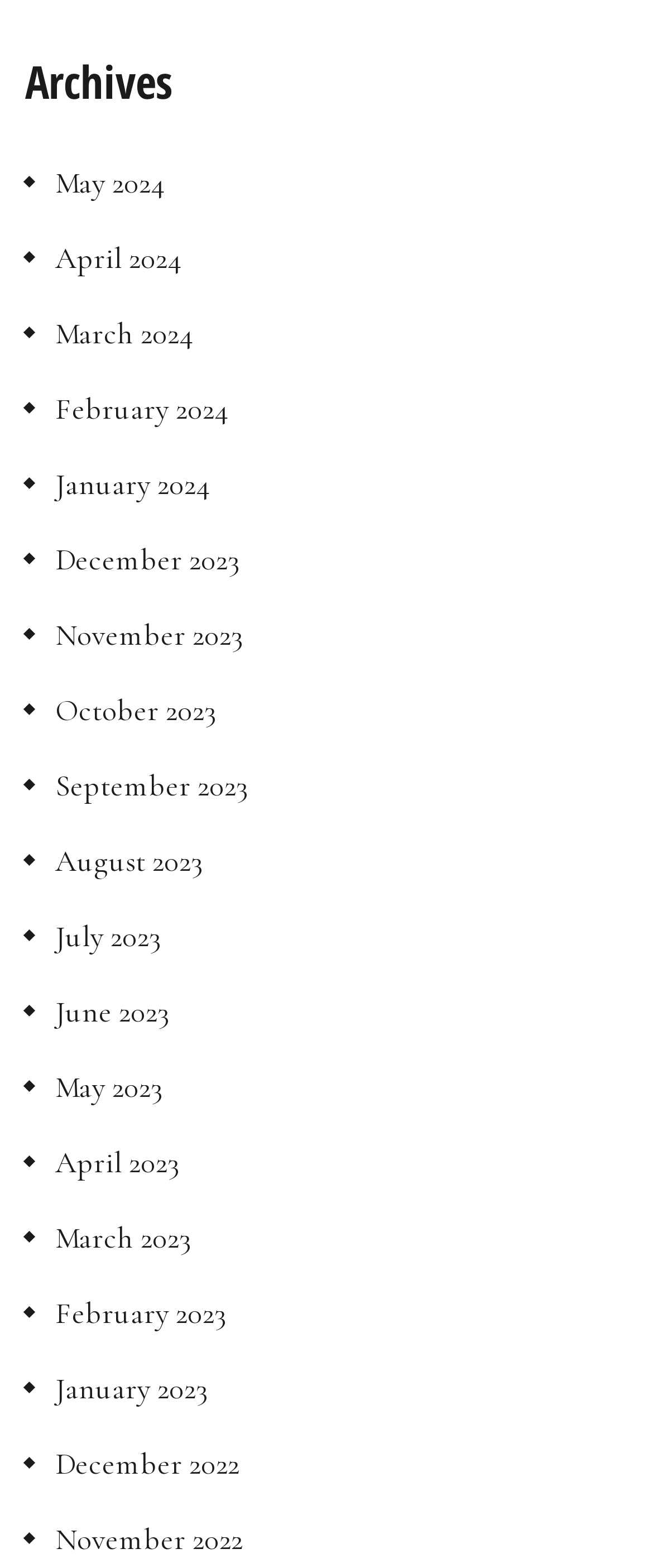What is the earliest month listed?
Answer the question in a detailed and comprehensive manner.

I looked at the list of links and found that the earliest month listed is December 2022, which is at the bottom of the list.